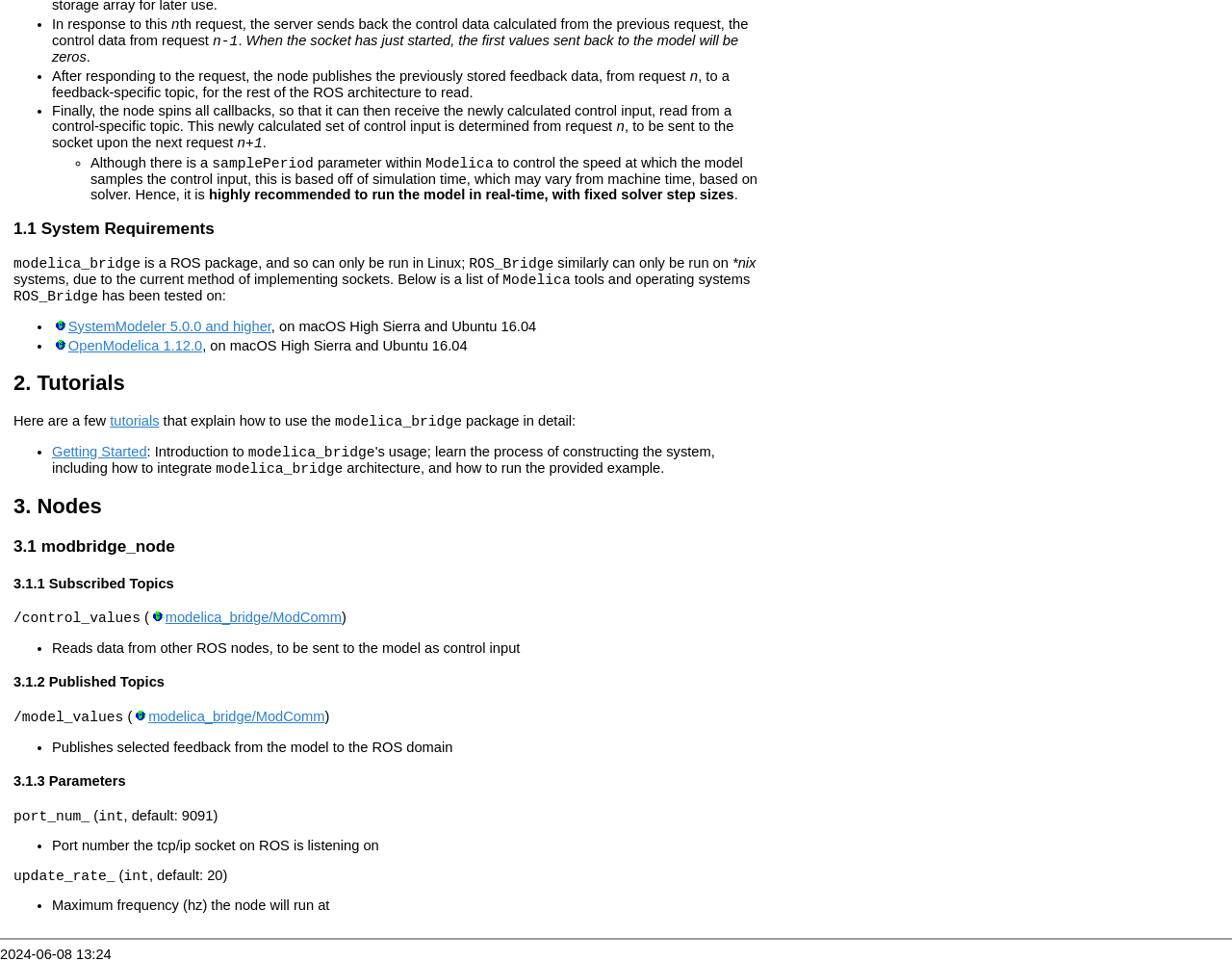Use a single word or phrase to answer this question: 
What is the operating system required to run the modelica_bridge package?

Linux